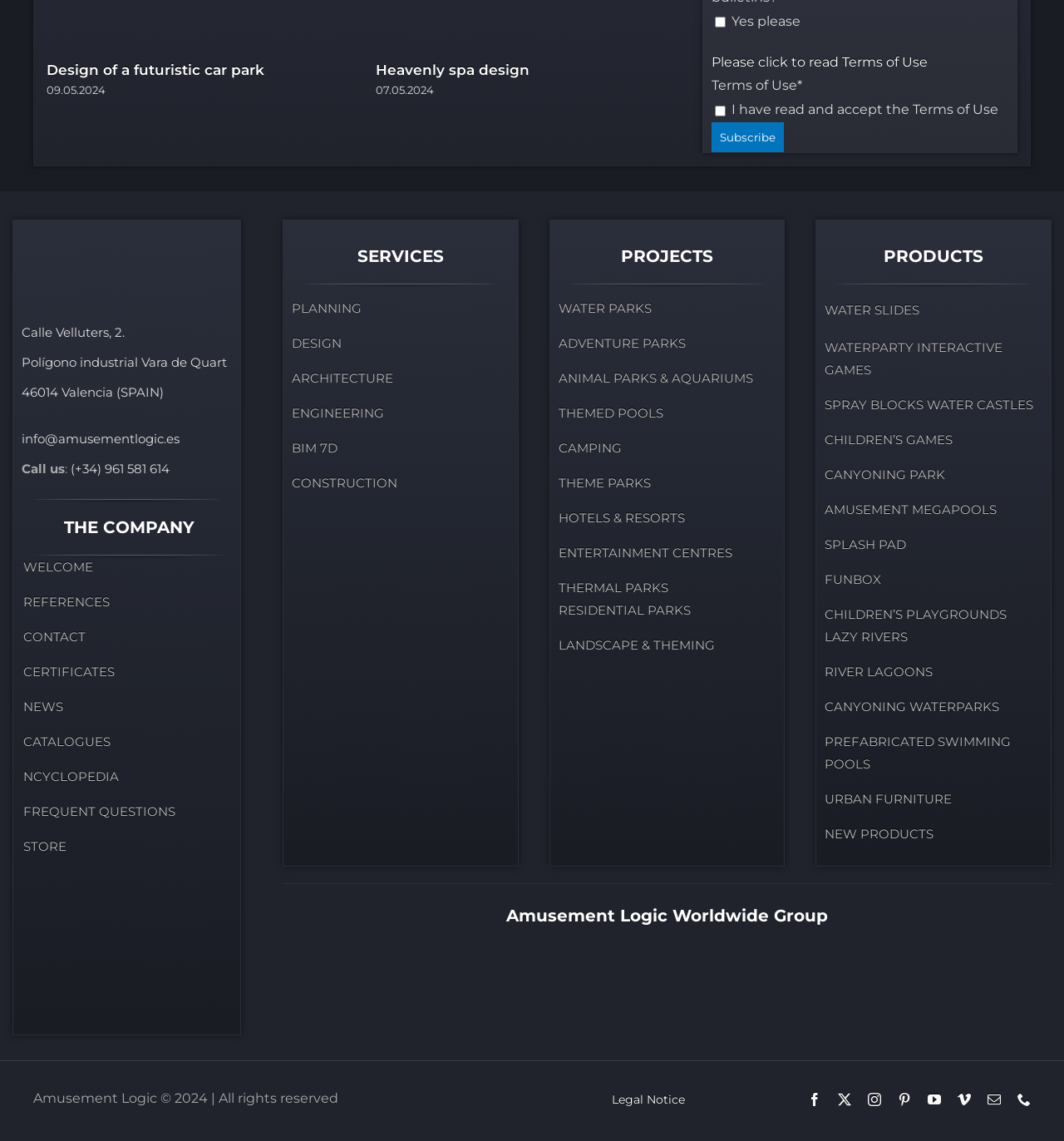Please identify the bounding box coordinates of the element's region that needs to be clicked to fulfill the following instruction: "Read Terms of Use". The bounding box coordinates should consist of four float numbers between 0 and 1, i.e., [left, top, right, bottom].

[0.669, 0.047, 0.872, 0.061]